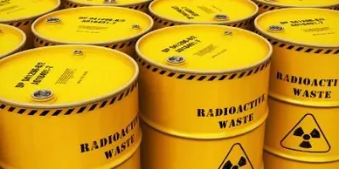Analyze the image and answer the question with as much detail as possible: 
What is the purpose of the warning symbols?

The warning symbols on the barrels serve as a visual warning to indicate that the contents of the barrels are hazardous and require special handling and disposal. This is to ensure safety and compliance with regulations.